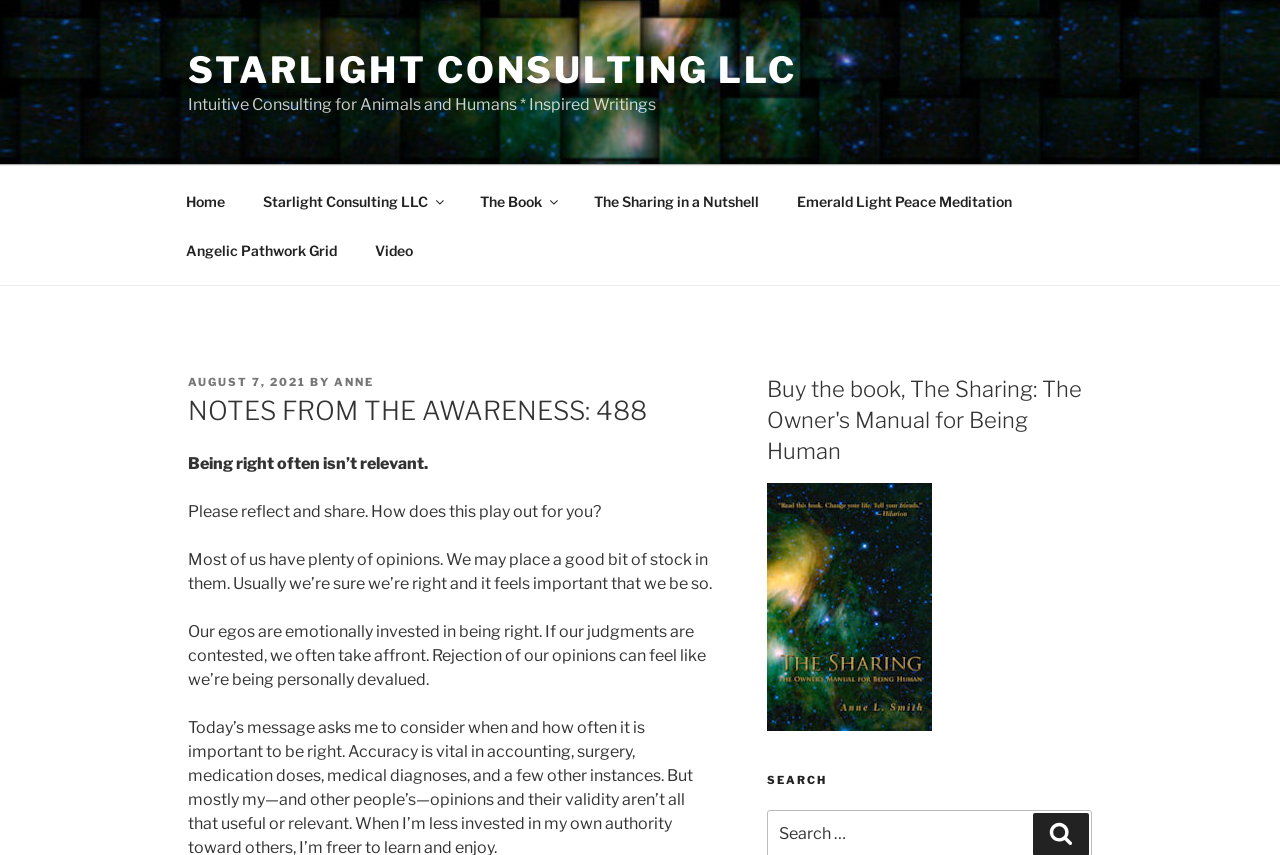Locate the bounding box coordinates of the clickable area to execute the instruction: "Click on The Book". Provide the coordinates as four float numbers between 0 and 1, represented as [left, top, right, bottom].

[0.361, 0.206, 0.448, 0.264]